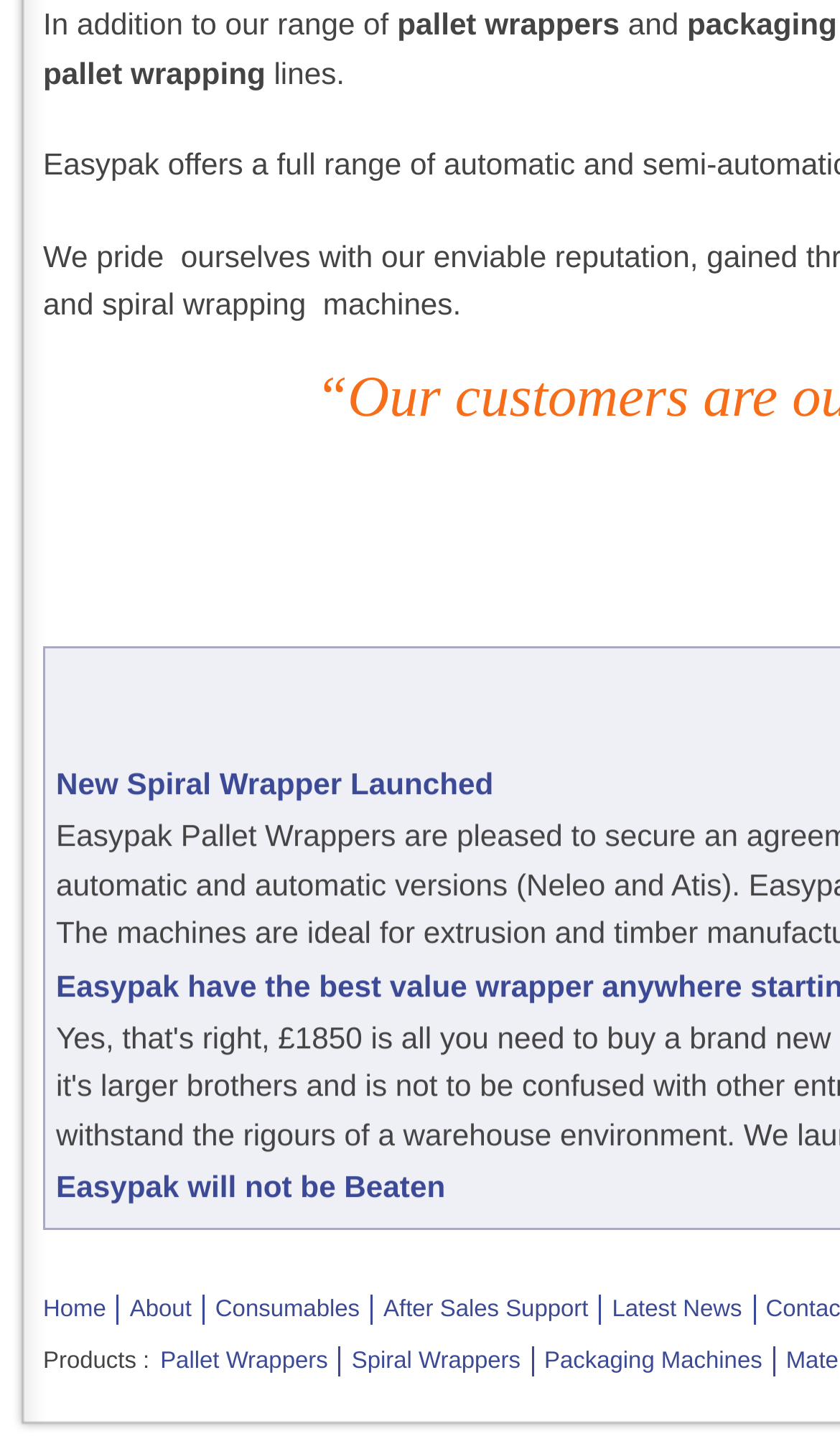Using the format (top-left x, top-left y, bottom-right x, bottom-right y), and given the element description, identify the bounding box coordinates within the screenshot: Consumables

[0.256, 0.891, 0.428, 0.909]